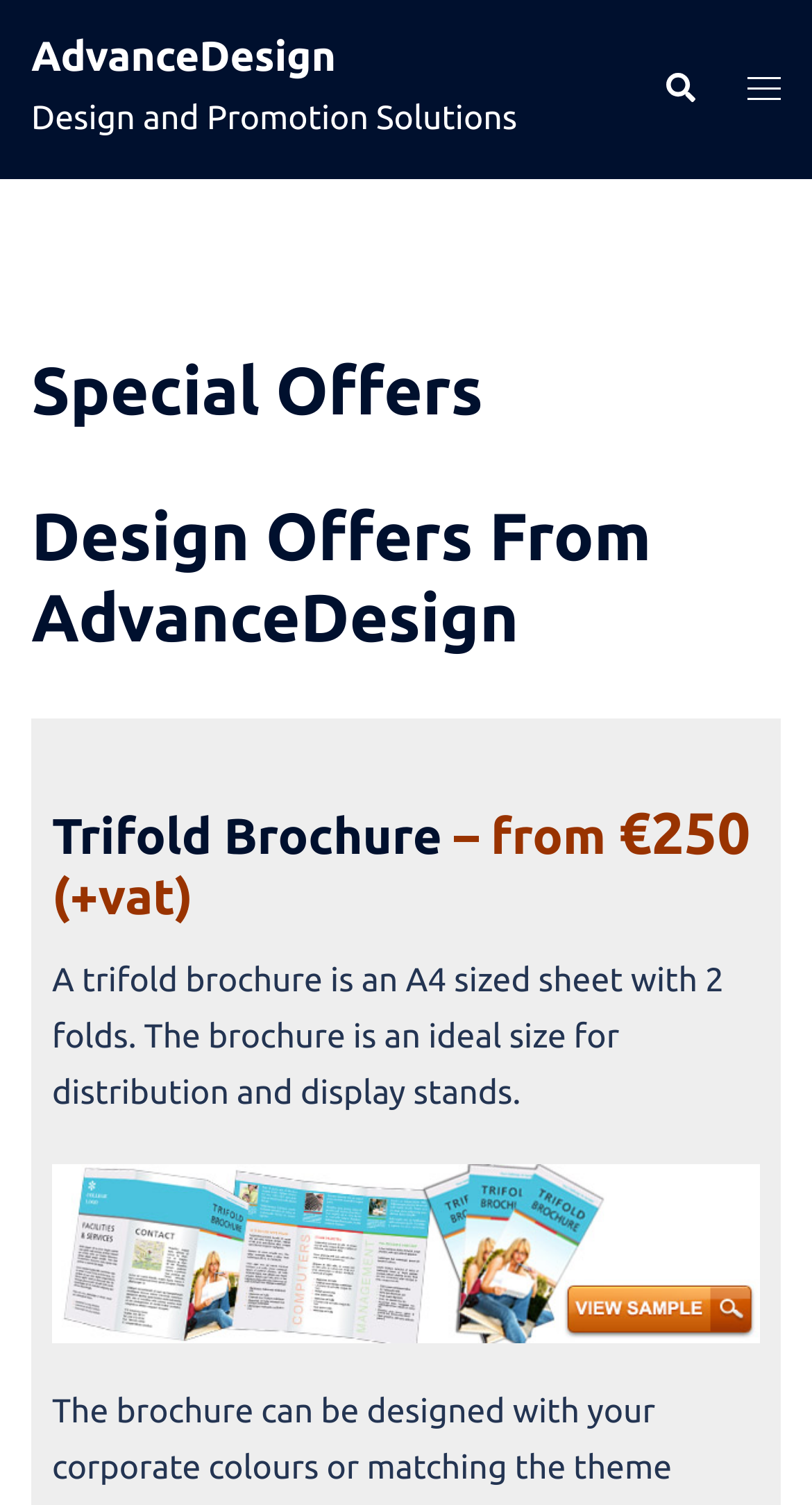Given the content of the image, can you provide a detailed answer to the question?
What is the price of a trifold brochure?

The price of a trifold brochure is mentioned in the heading 'Trifold Brochure – from €250 (+vat)' which indicates that the price starts from €250 plus value-added tax.